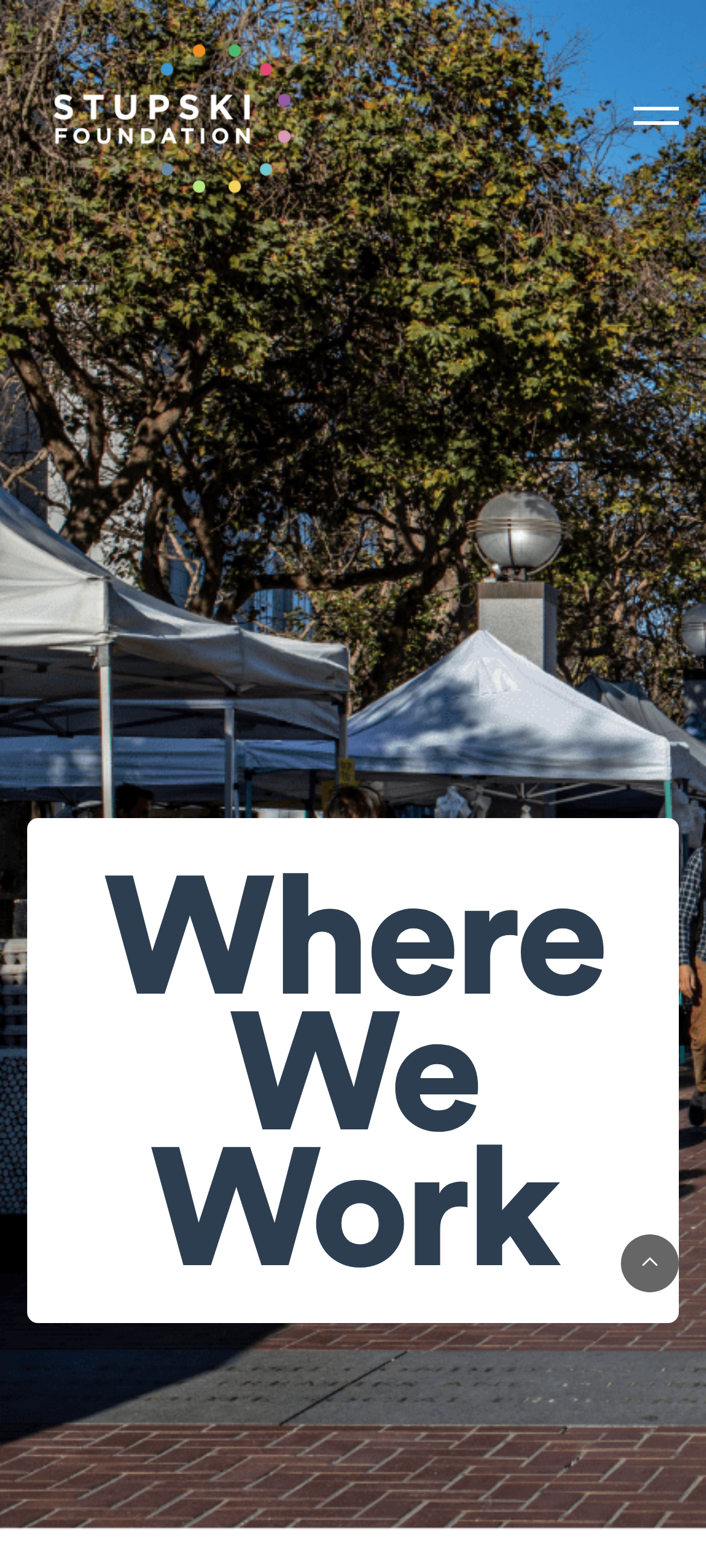From the webpage screenshot, predict the bounding box coordinates (top-left x, top-left y, bottom-right x, bottom-right y) for the UI element described here: title="Stupski Foundation"

[0.038, 0.017, 0.449, 0.133]